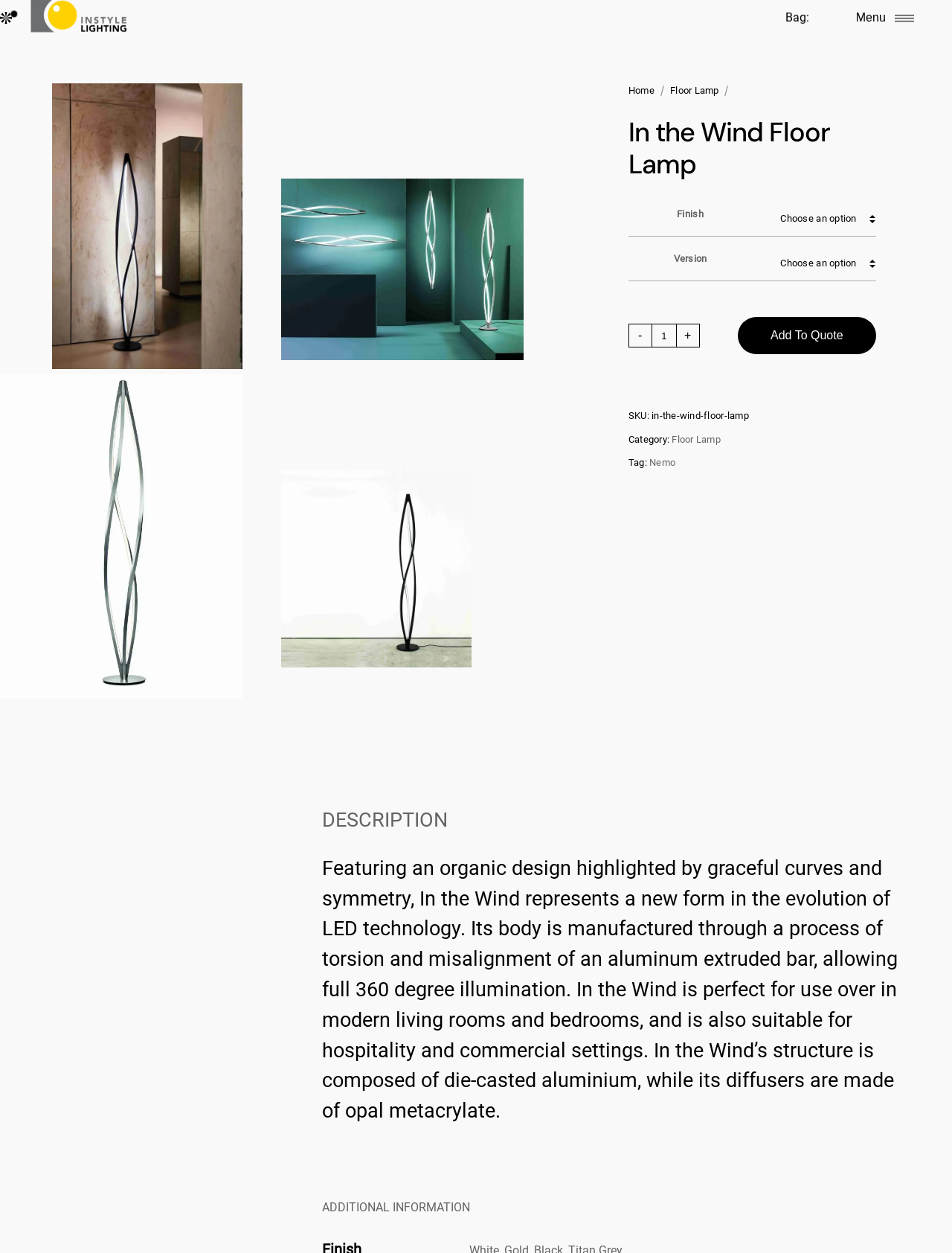Produce a meticulous description of the webpage.

The webpage is about a product called "In the Wind Floor Lamp" from Instyle Lighting. At the top left, there is a small image, and next to it, a link to Instyle Lighting's website. On the top right, there is a link to a bag and a menu button.

Below the top section, there is a large canvas that takes up most of the page. Within this canvas, there are four figures with links, arranged in a 2x2 grid. These figures are likely product images.

To the right of the figures, there are several links, including "Home" and "Floor Lamp", which are likely navigation links. Below these links, there is a heading that reads "In the Wind Floor Lamp". 

Under the heading, there are several sections of text and interactive elements. The first section has a label "Finish" and a dropdown menu to choose an option. The next section has a label "Version" and another dropdown menu. 

Below these sections, there are buttons to decrease and increase the product quantity, as well as a button to add the product to a quote. There is also a section that displays the product's SKU and category.

Further down, there is a section with a heading "DESCRIPTION" that contains a lengthy paragraph describing the product's design and features. Below this section, there is another heading "ADDITIONAL INFORMATION", but it does not contain any additional text.